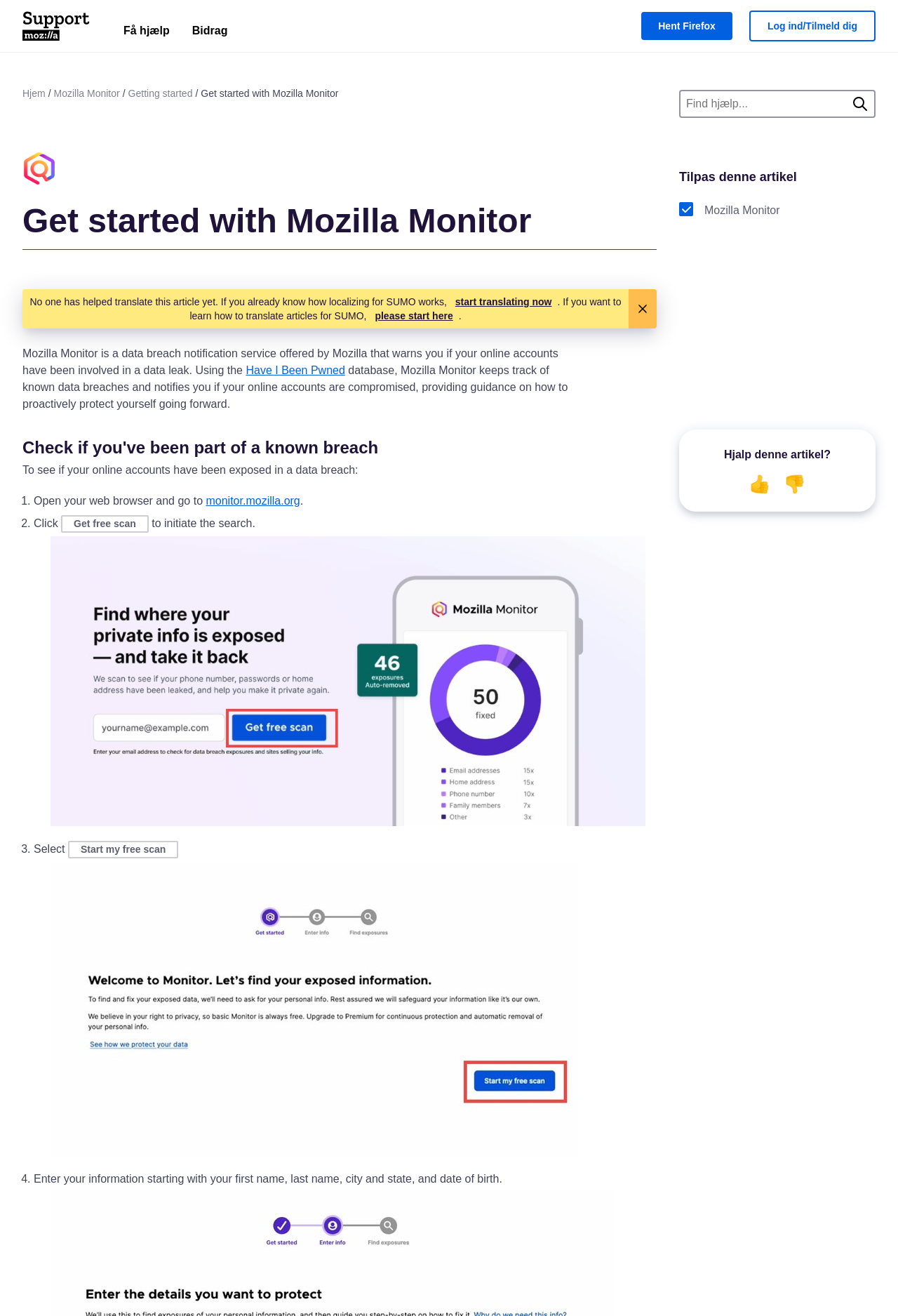Could you determine the bounding box coordinates of the clickable element to complete the instruction: "Start translating now"? Provide the coordinates as four float numbers between 0 and 1, i.e., [left, top, right, bottom].

[0.507, 0.224, 0.614, 0.235]